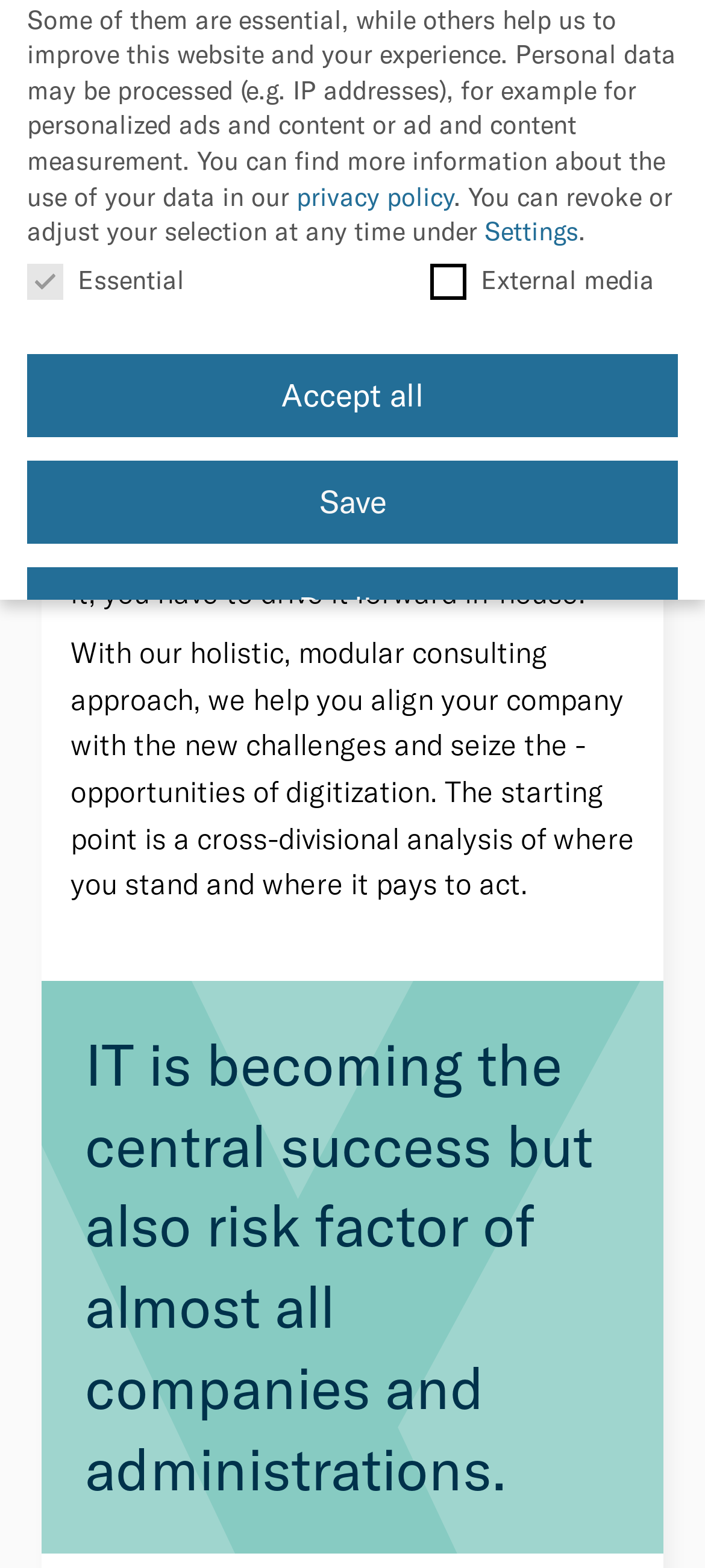Given the element description "Imprint", identify the bounding box of the corresponding UI element.

[0.665, 0.498, 0.755, 0.514]